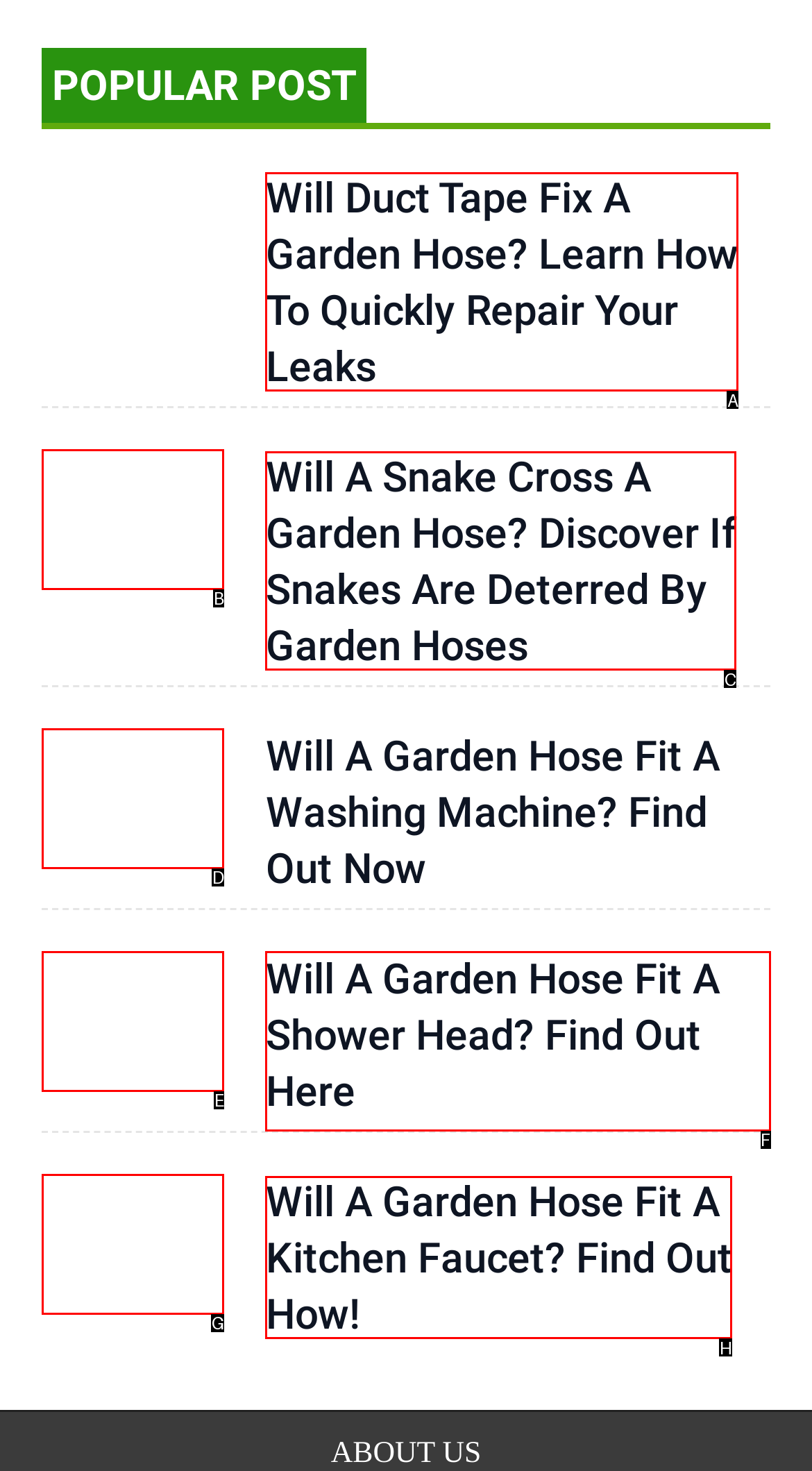Which letter corresponds to the correct option to complete the task: Open the 'Will a Garden Hose Fit a Shower Head?' link?
Answer with the letter of the chosen UI element.

F